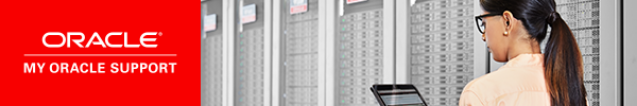From the details in the image, provide a thorough response to the question: What is the woman in the background doing?

The woman with long hair and glasses can be seen working on a laptop amid a bank of server racks, indicating that she is engaged in some kind of technical or IT-related work.